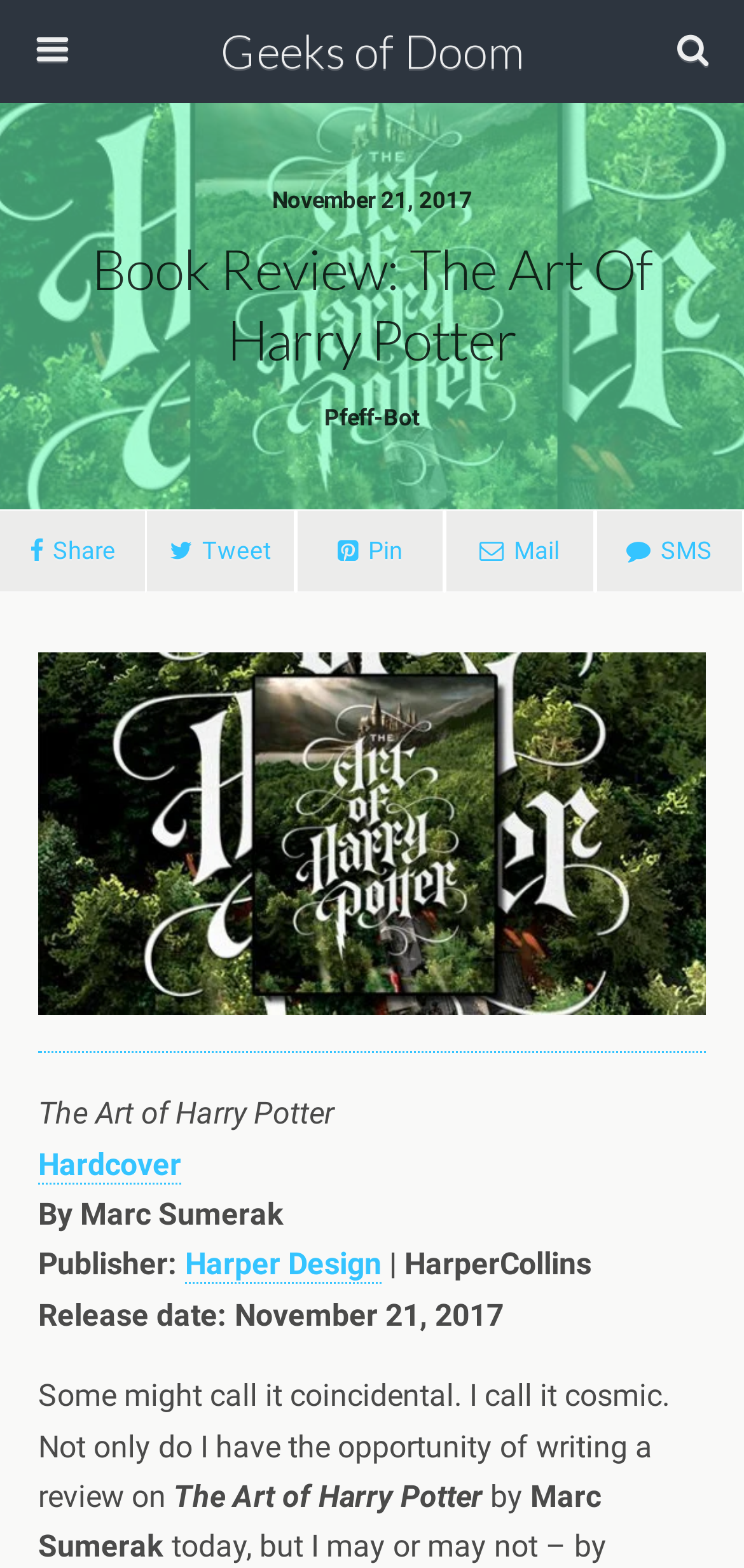Please identify the bounding box coordinates of the element I should click to complete this instruction: 'Visit the publisher's website'. The coordinates should be given as four float numbers between 0 and 1, like this: [left, top, right, bottom].

[0.249, 0.795, 0.513, 0.819]